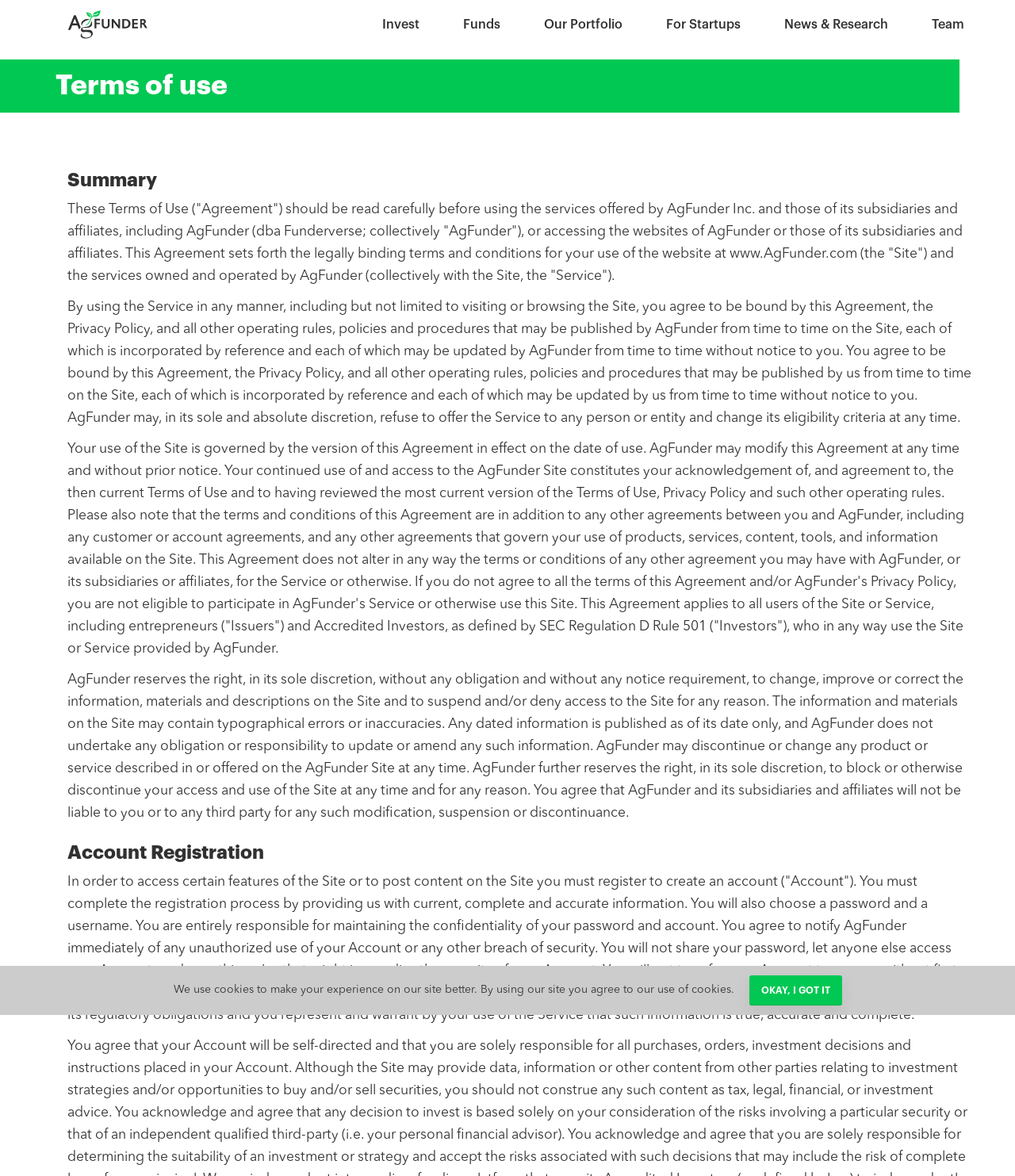Using the details in the image, give a detailed response to the question below:
What is the purpose of the webpage?

The purpose of the webpage is to display the terms of use of AgFunder, which is indicated by the heading 'Terms of use' at the top of the webpage. The webpage provides a detailed description of the terms and conditions of using the AgFunder service.